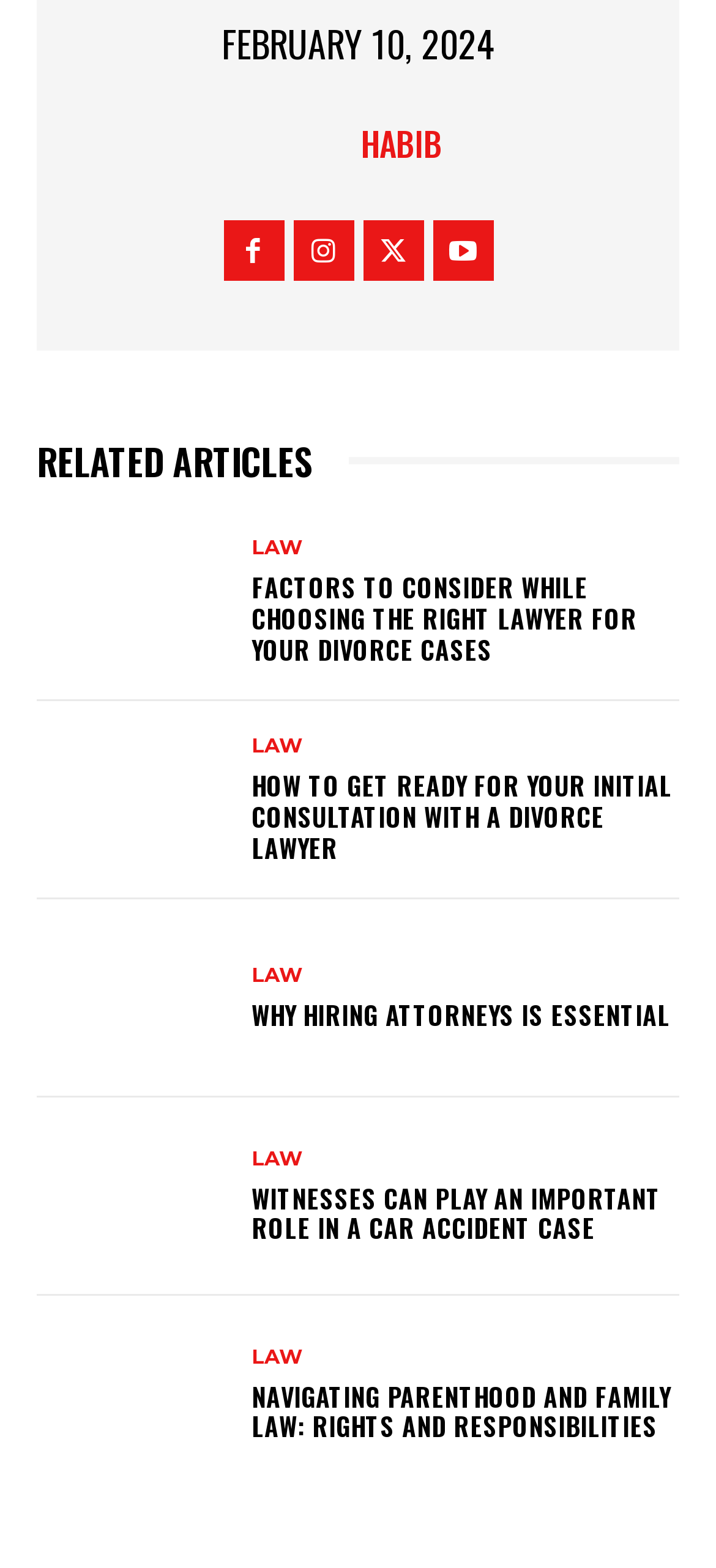Select the bounding box coordinates of the element I need to click to carry out the following instruction: "Explore the 'NAVIGATING PARENTHOOD AND FAMILY LAW: RIGHTS AND RESPONSIBILITIES' article".

[0.351, 0.877, 0.936, 0.922]